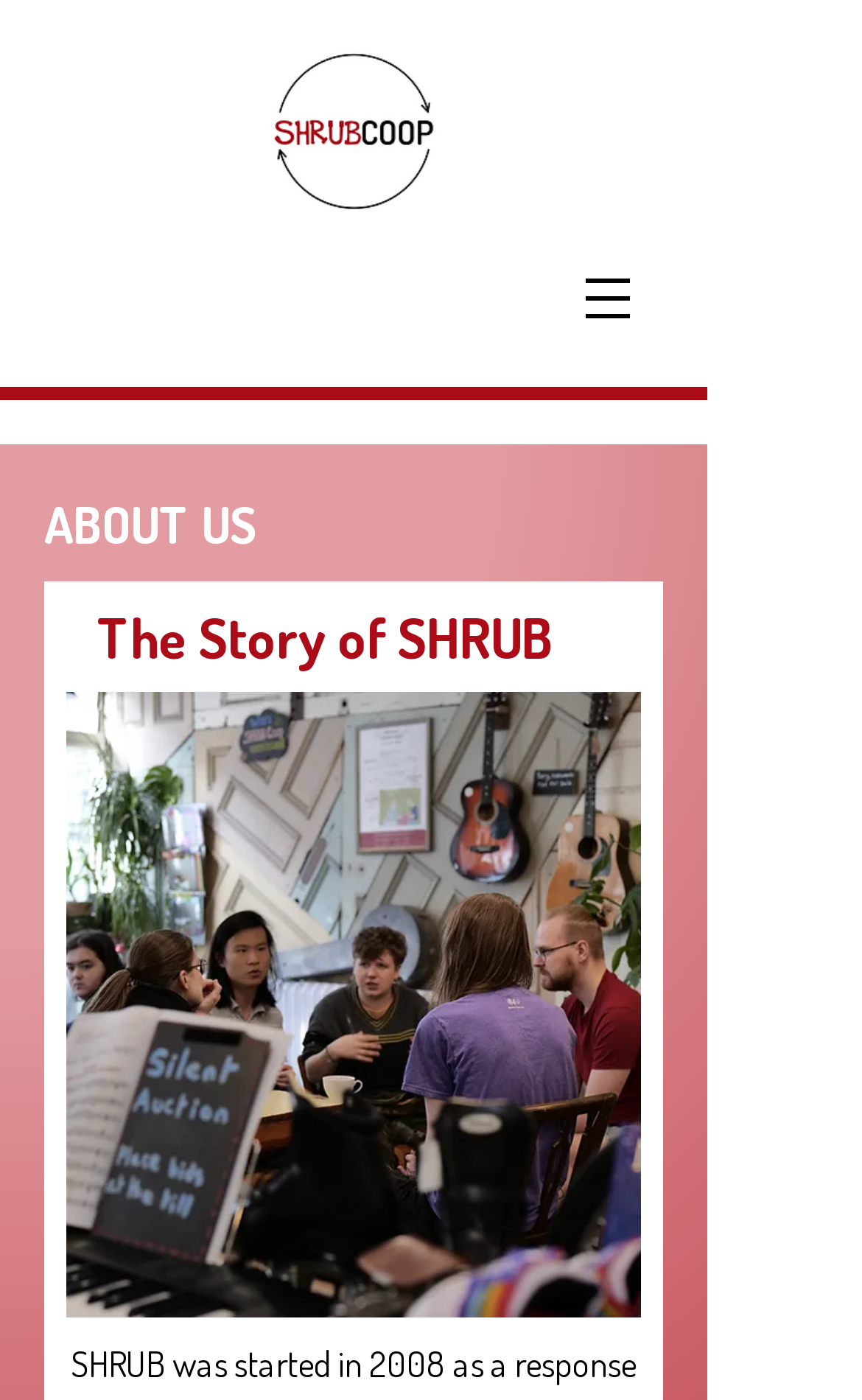Describe the webpage meticulously, covering all significant aspects.

The webpage is about "About | My Site" and appears to be an "About Us" page. At the top left, there is a Shrub coop logo, which is a white logo on a dark background. 

To the top right, there is a navigation menu labeled "Site" with a dropdown button, indicated by a small image. 

Below the navigation menu, the main content of the page begins with a large heading "ABOUT US" that spans across the page. 

Under the heading, there is a paragraph of text titled "The Story of SHRUB", which takes up a significant portion of the page.